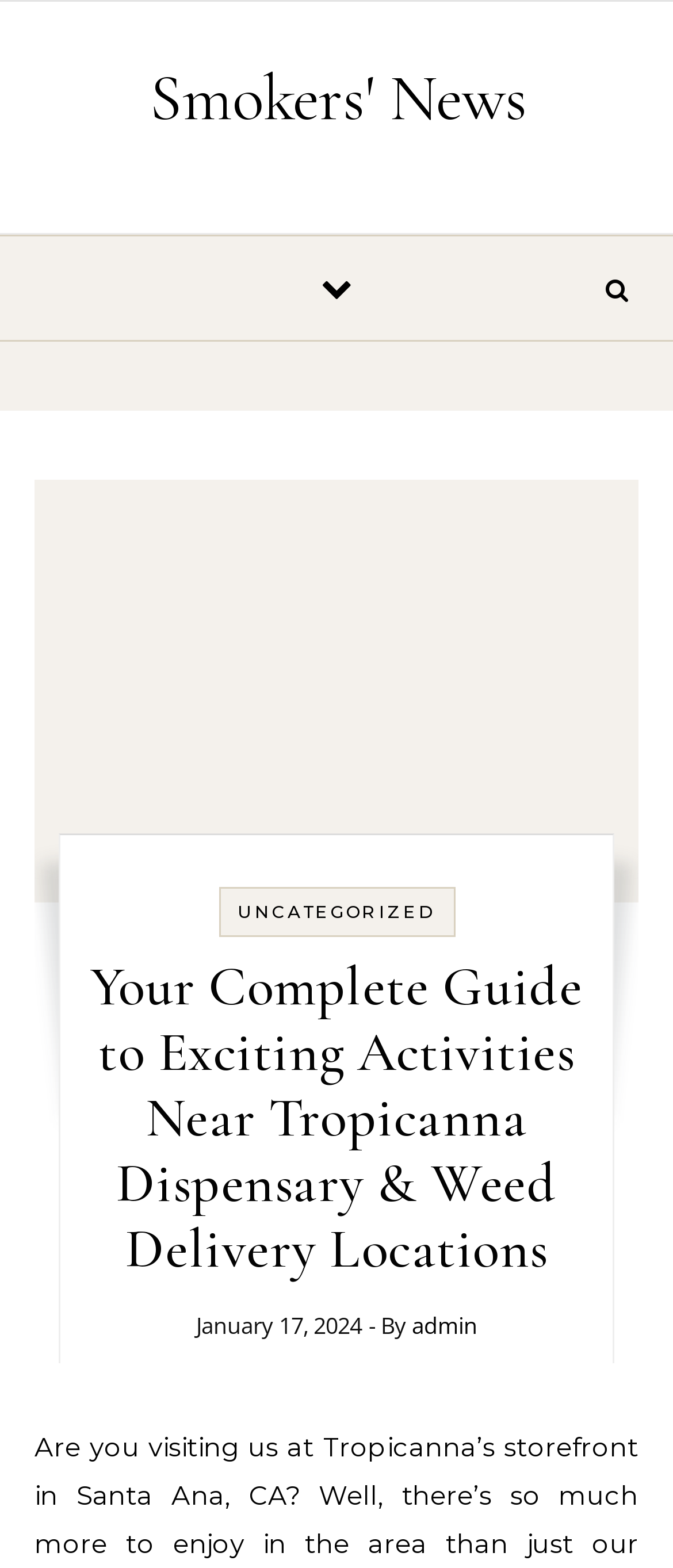Who is the author of the article? Look at the image and give a one-word or short phrase answer.

admin